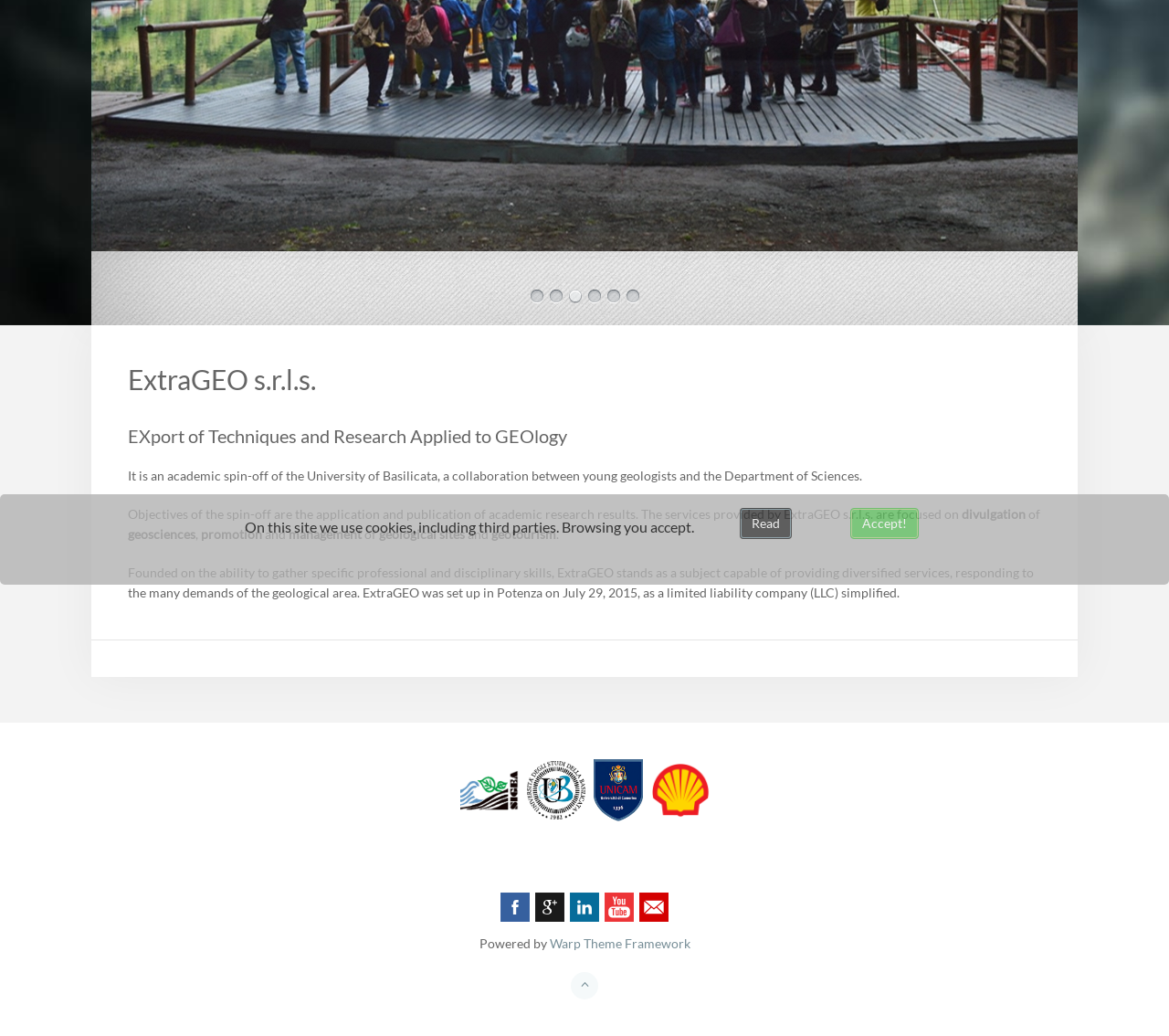Find the bounding box coordinates for the UI element whose description is: "Accept!". The coordinates should be four float numbers between 0 and 1, in the format [left, top, right, bottom].

[0.727, 0.49, 0.786, 0.52]